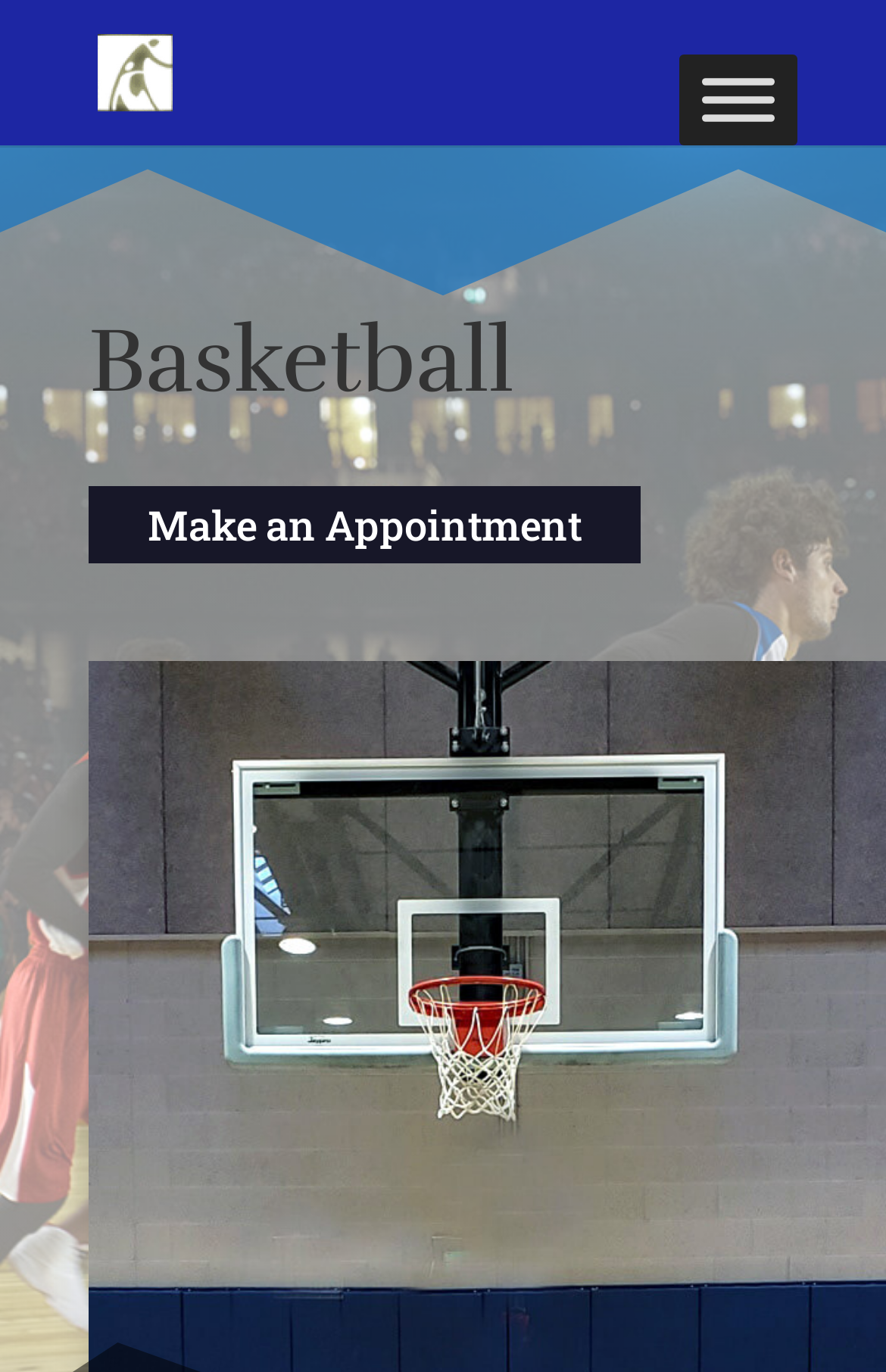What is the position of the 'Make an Appointment' link?
Look at the image and answer with only one word or phrase.

Middle-left